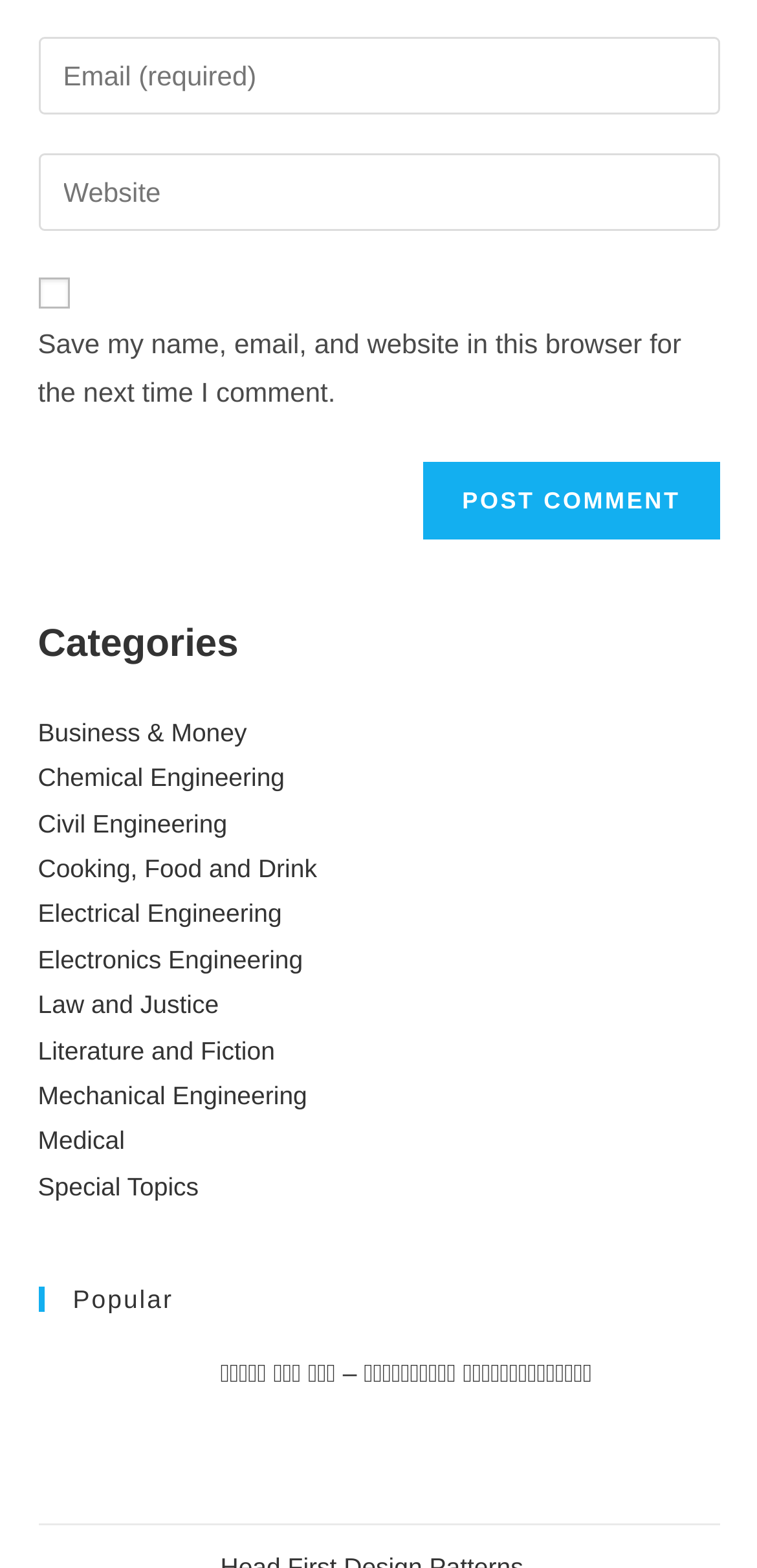Calculate the bounding box coordinates for the UI element based on the following description: "Cooking, Food and Drink". Ensure the coordinates are four float numbers between 0 and 1, i.e., [left, top, right, bottom].

[0.05, 0.545, 0.419, 0.563]